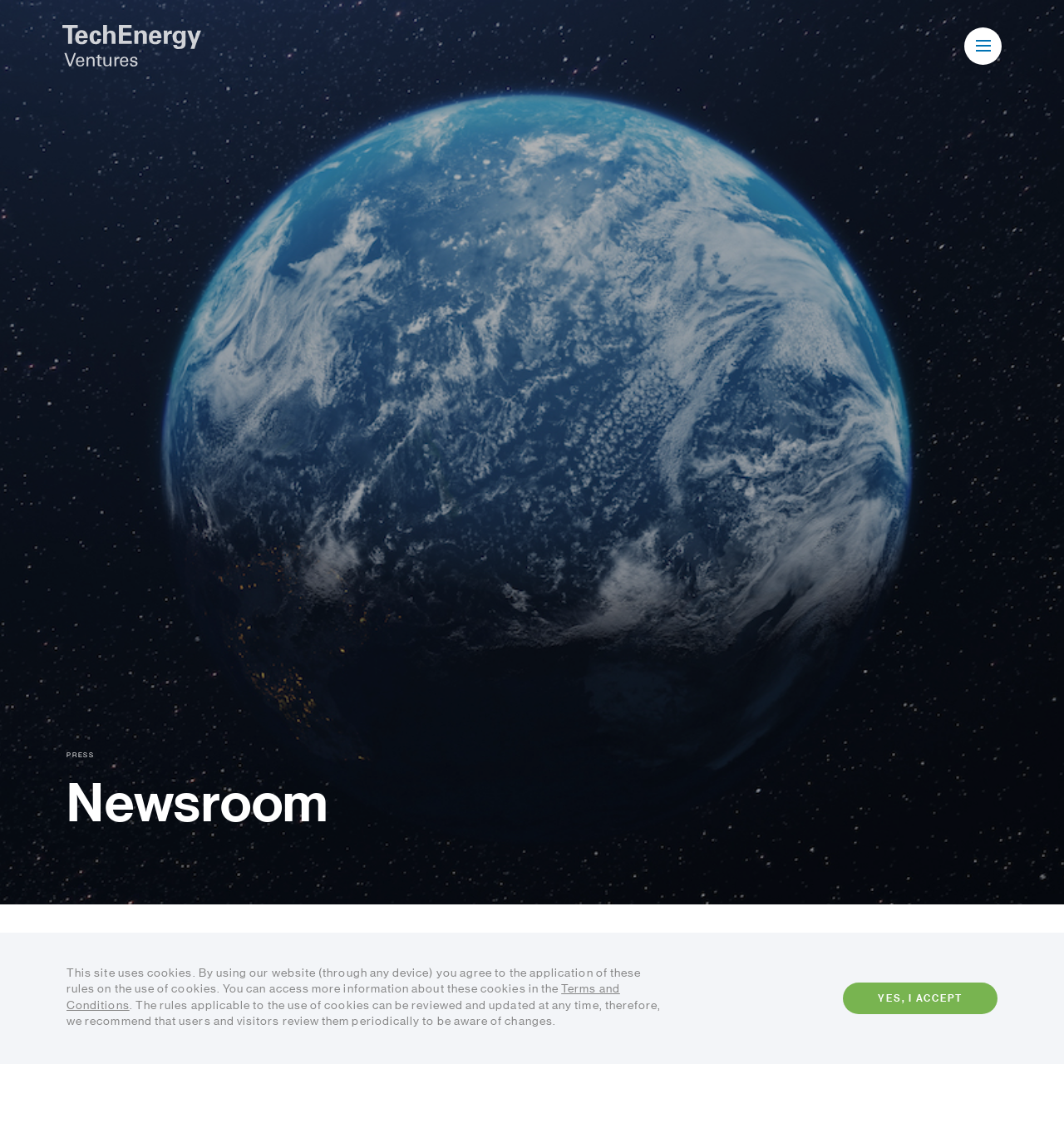What is the topic of the news section? Based on the image, give a response in one word or a short phrase.

Energy